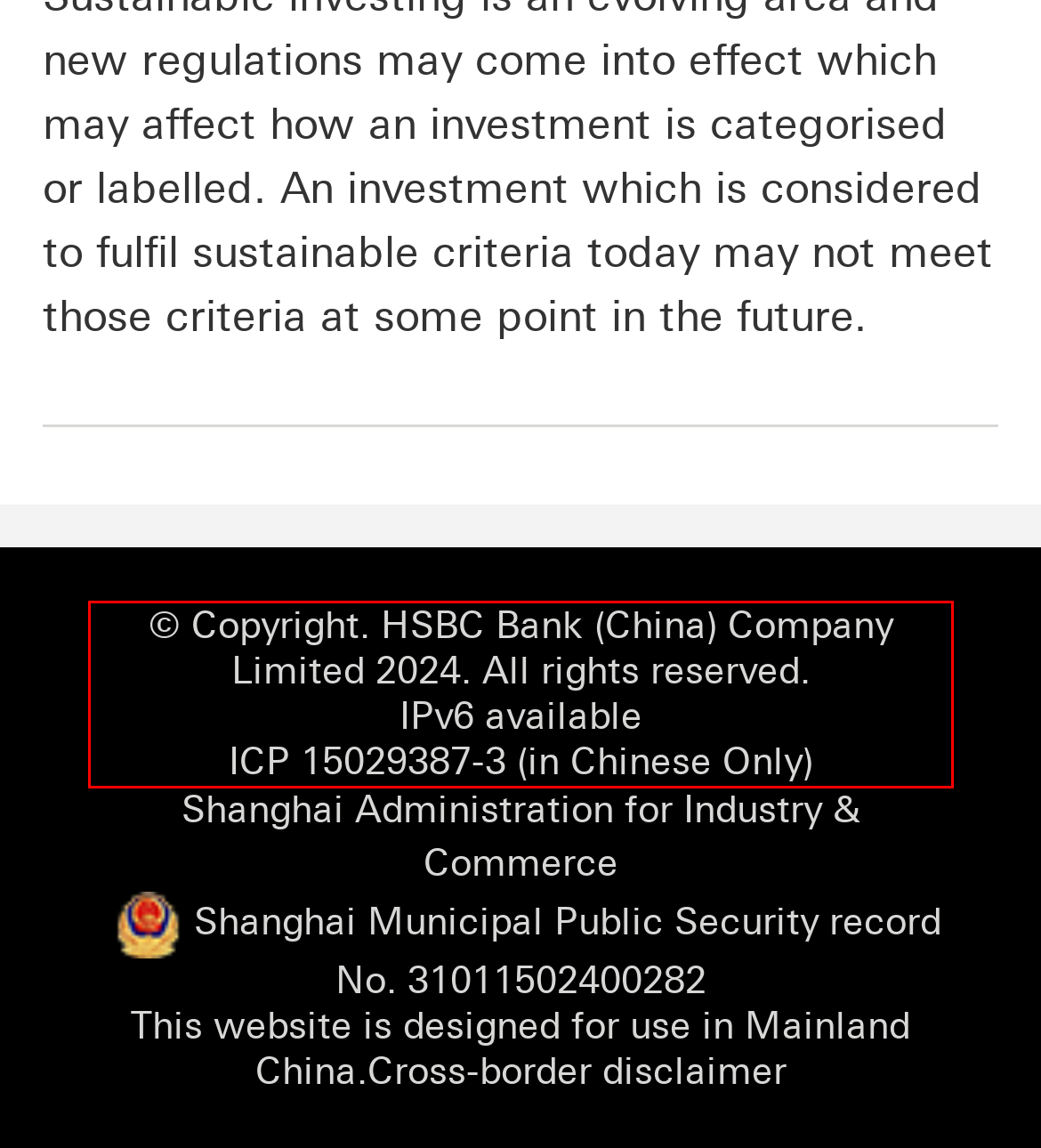Using OCR, extract the text content found within the red bounding box in the given webpage screenshot.

© Copyright. HSBC Bank (China) Company Limited 2024. All rights reserved. IPv6 available ICP 15029387-3 (in Chinese Only) ICP 15029387-3 (in Chinese Only) This link will open in a new window